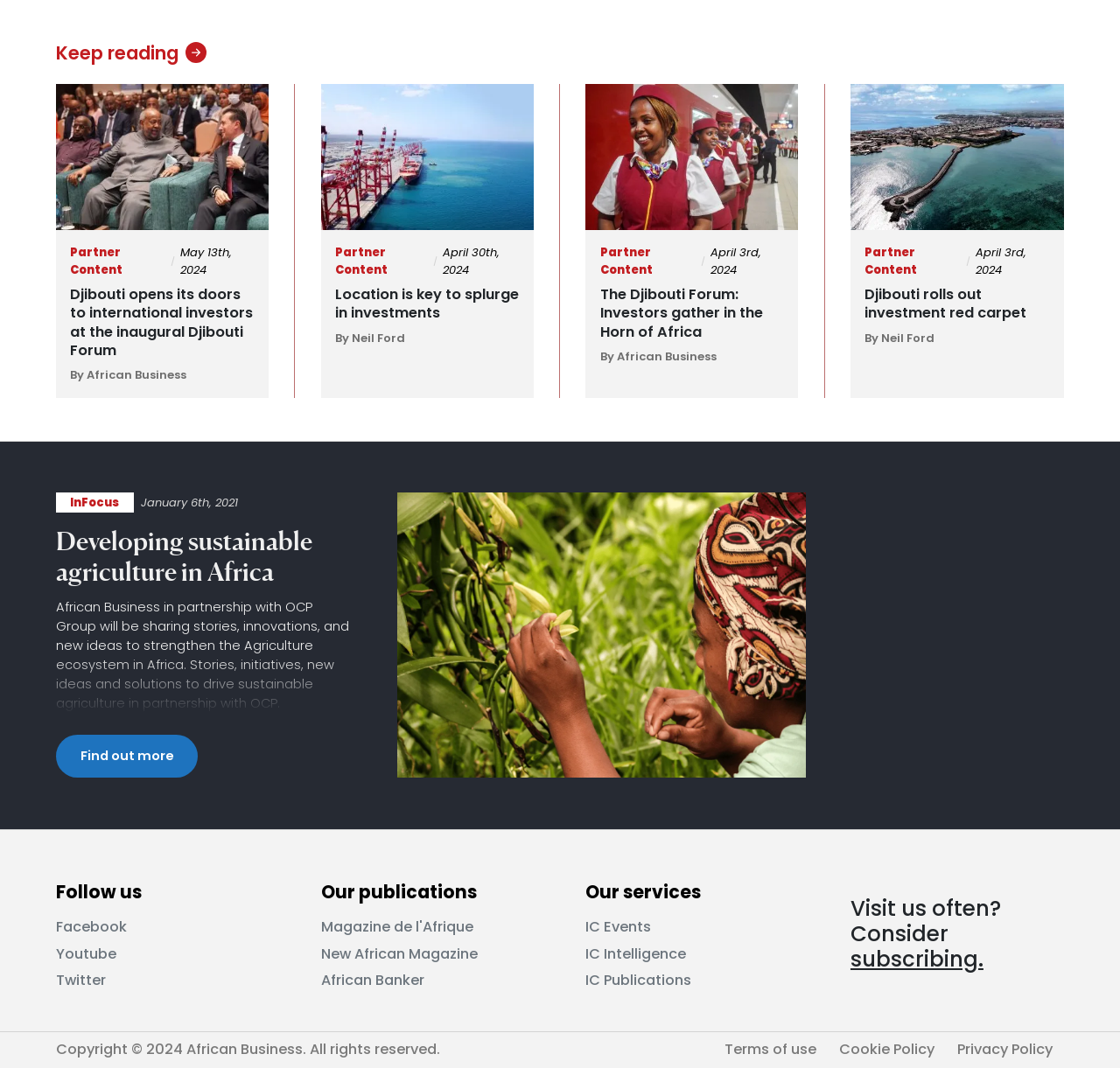Answer this question in one word or a short phrase: What is the purpose of the 'InFocus' section?

Developing sustainable agriculture